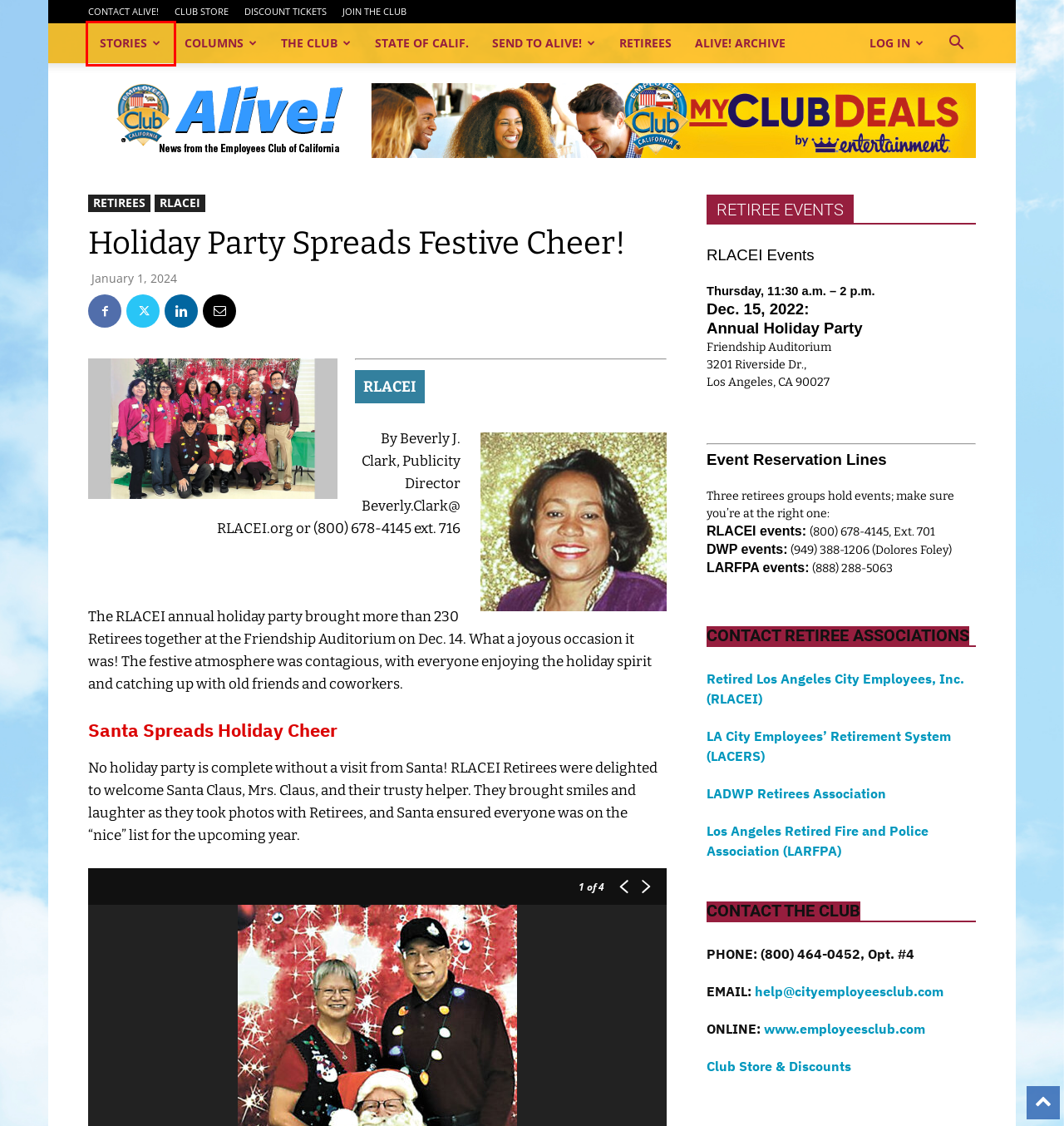Consider the screenshot of a webpage with a red bounding box around an element. Select the webpage description that best corresponds to the new page after clicking the element inside the red bounding box. Here are the candidates:
A. CLUB | Alive! News
B. Employees Club of California
C. Alive!
D. Retired Los Angeles City Employees Inc. | Alive! News
E. STORIES | Alive! News
F. RETIREES | Alive! News
G. Home - Employees Club
H. Log In ‹ Alive! News — WordPress

E